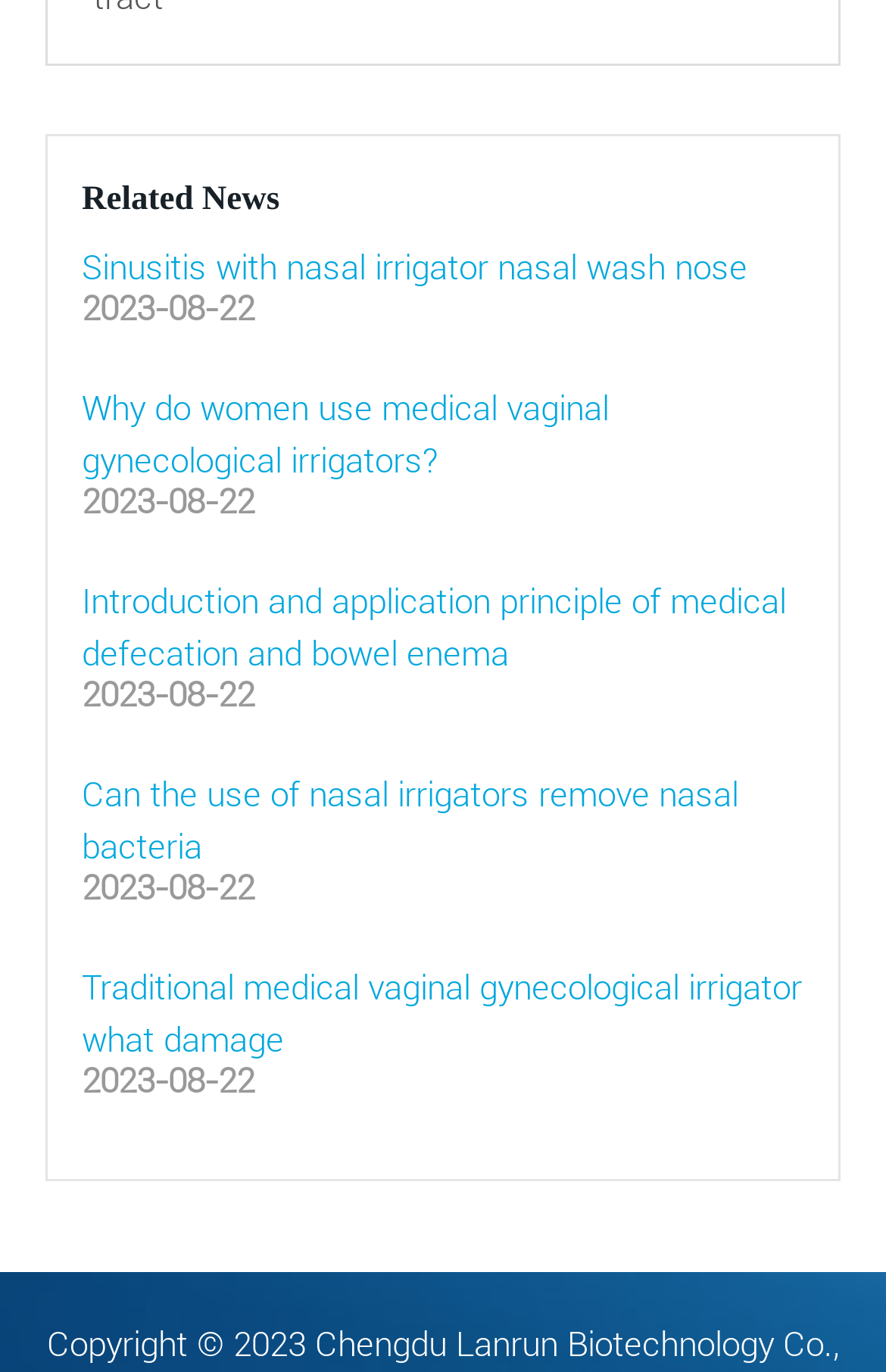How many news articles are listed?
Refer to the screenshot and answer in one word or phrase.

5